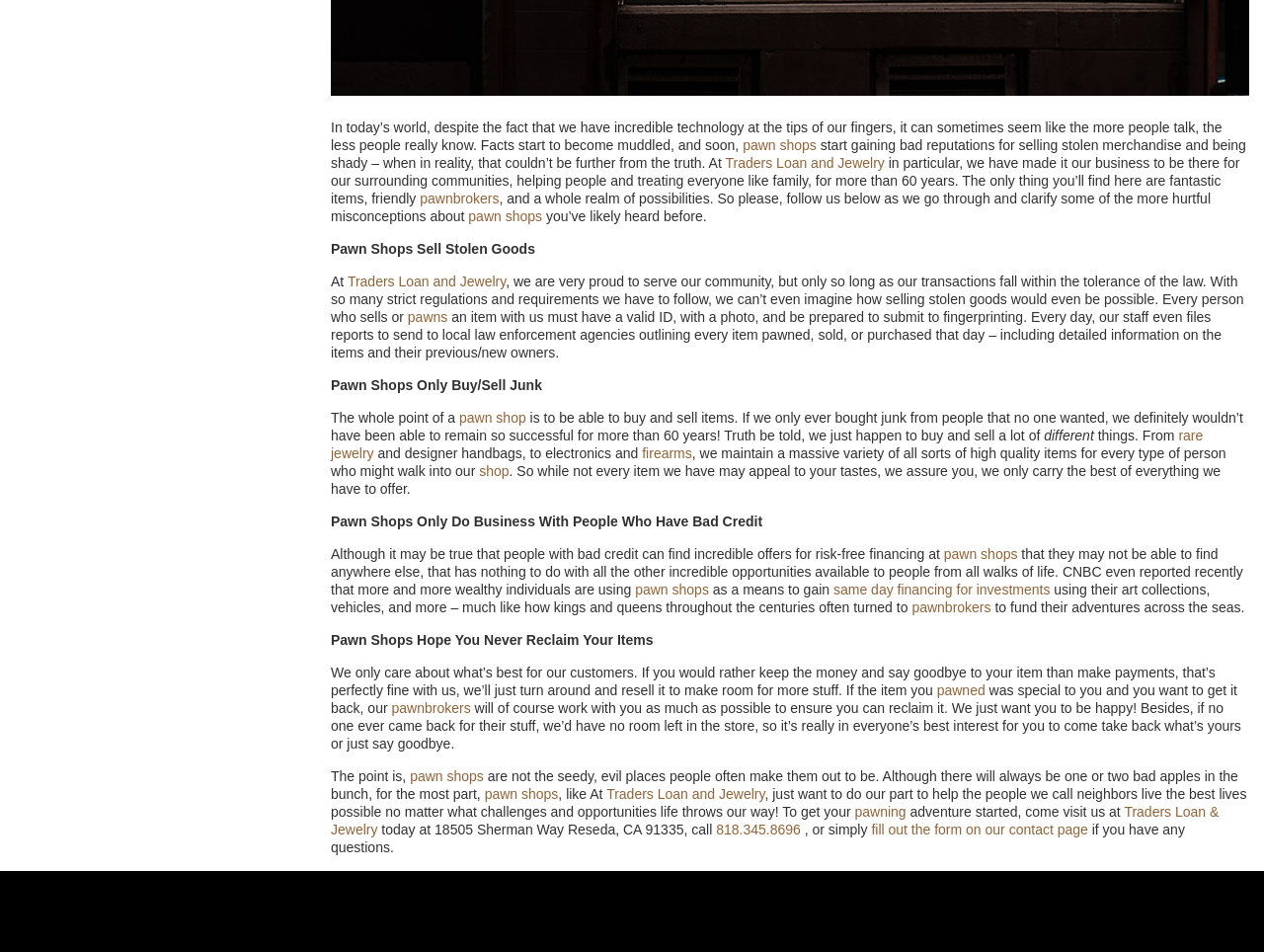Please determine the bounding box coordinates of the element to click on in order to accomplish the following task: "get same day financing for investments". Ensure the coordinates are four float numbers ranging from 0 to 1, i.e., [left, top, right, bottom].

[0.659, 0.611, 0.831, 0.628]